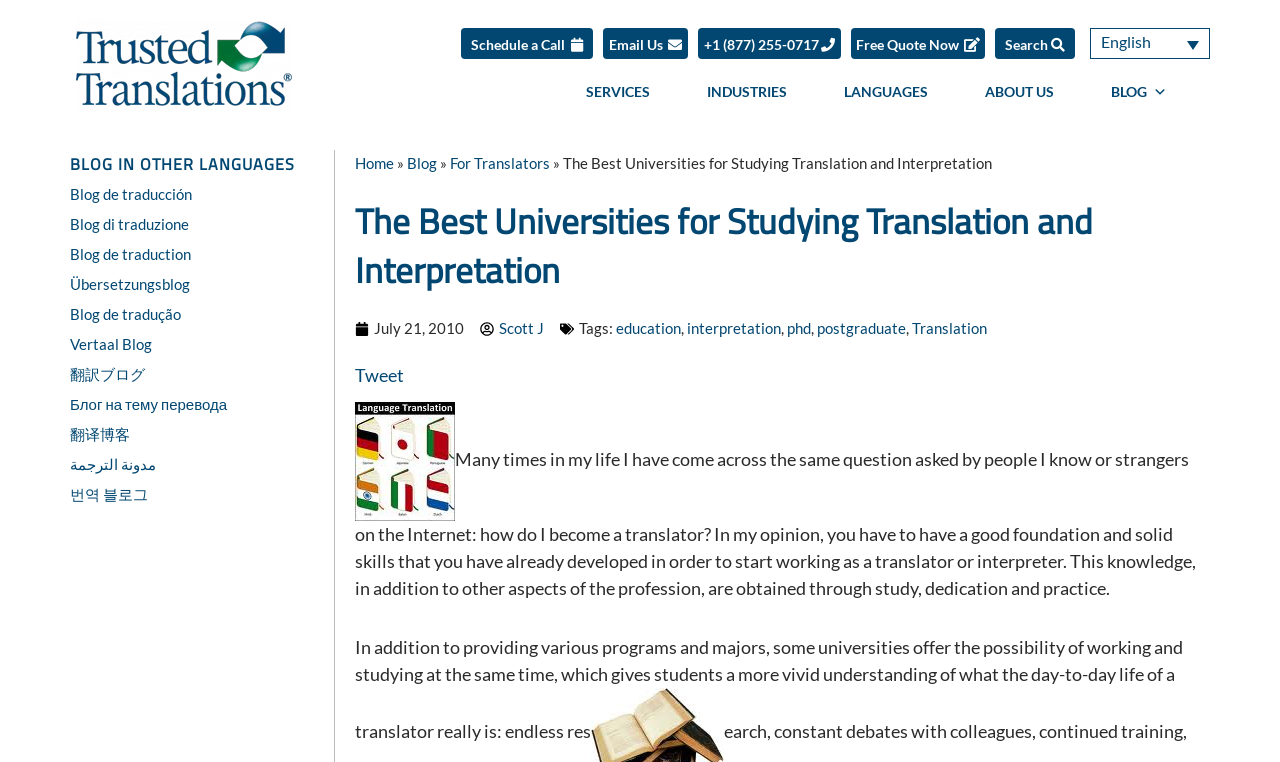Identify the bounding box coordinates of the area that should be clicked in order to complete the given instruction: "Click the 'Free Quote Now' button". The bounding box coordinates should be four float numbers between 0 and 1, i.e., [left, top, right, bottom].

[0.665, 0.037, 0.77, 0.078]